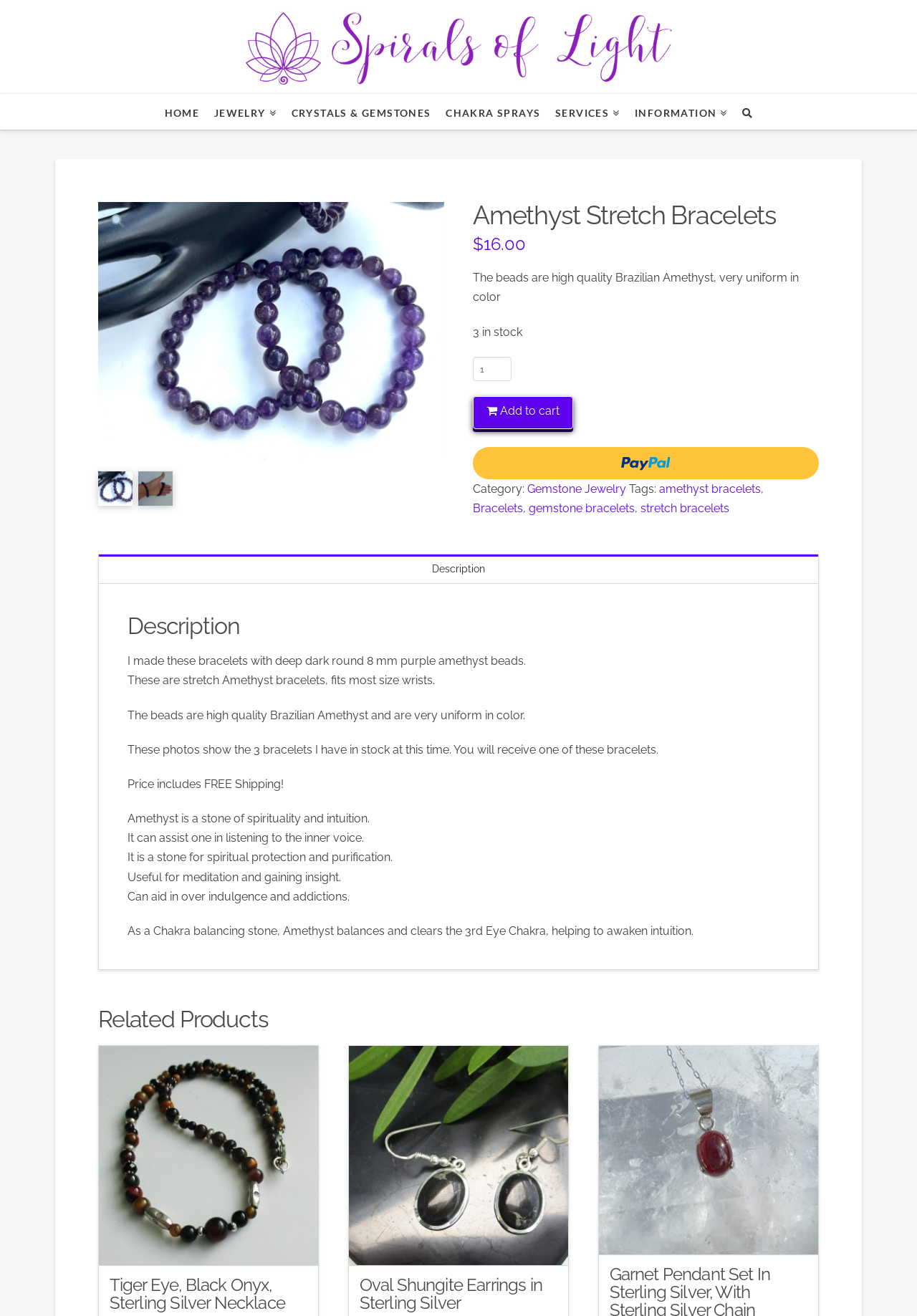Could you indicate the bounding box coordinates of the region to click in order to complete this instruction: "Add Amethyst Stretch Bracelets to cart".

[0.516, 0.301, 0.625, 0.326]